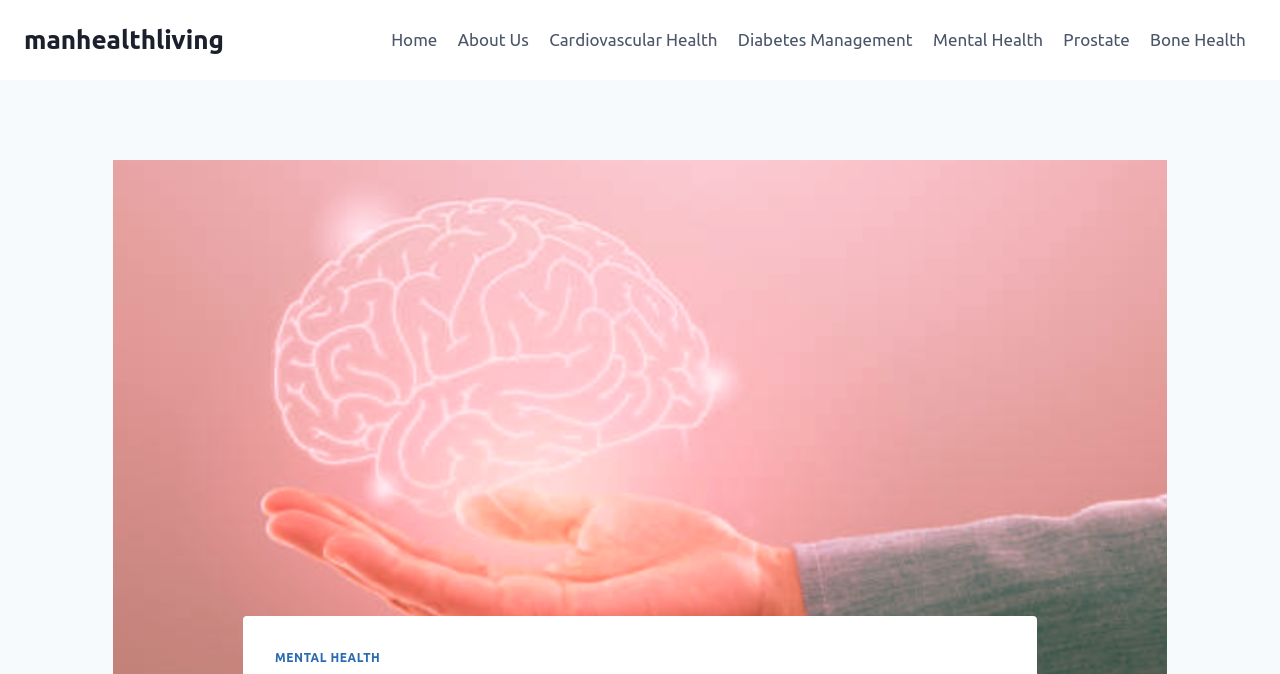Could you indicate the bounding box coordinates of the region to click in order to complete this instruction: "visit about us page".

[0.35, 0.024, 0.421, 0.095]